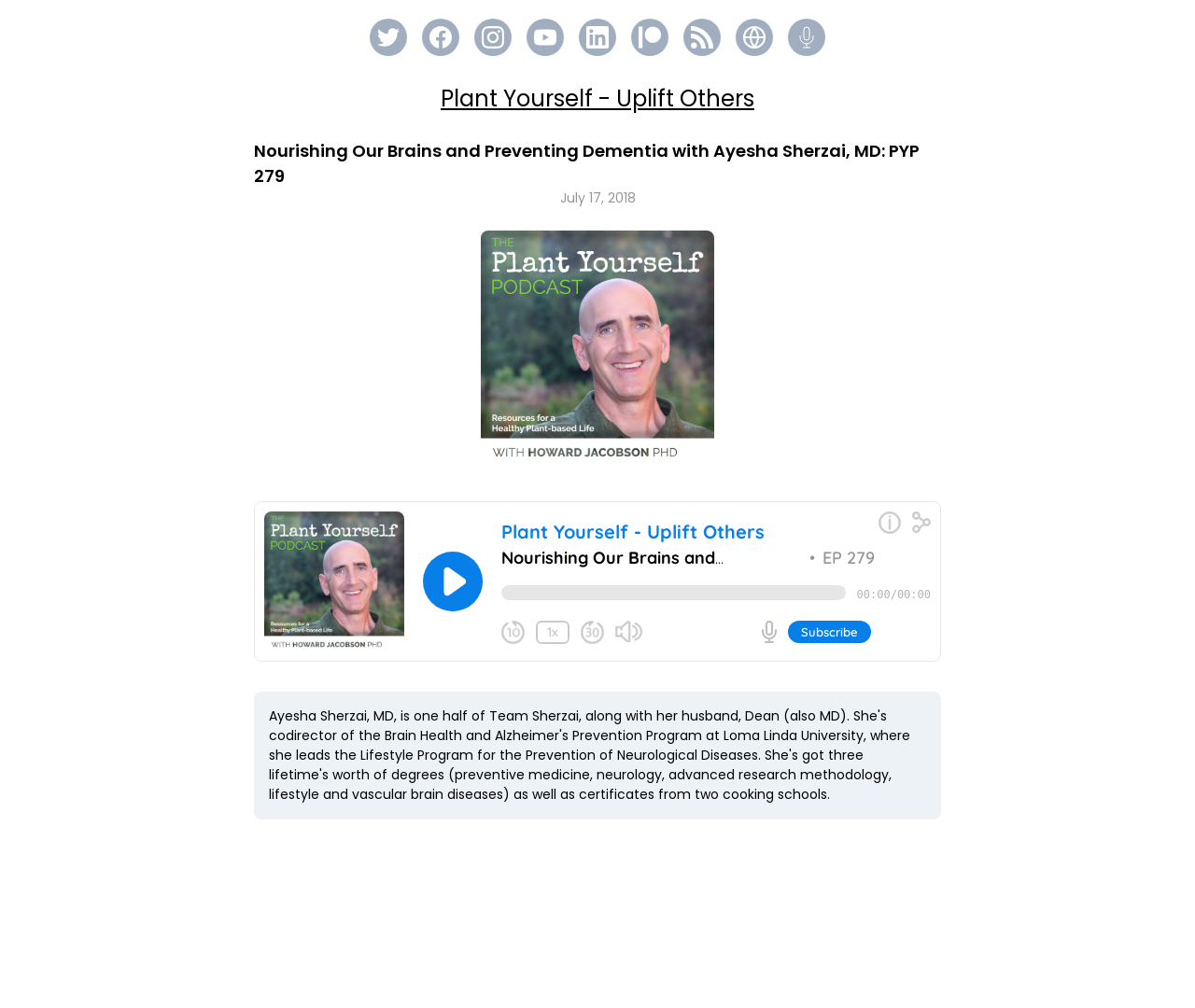Use a single word or phrase to answer the question:
How many social media links are present at the top of the webpage?

6